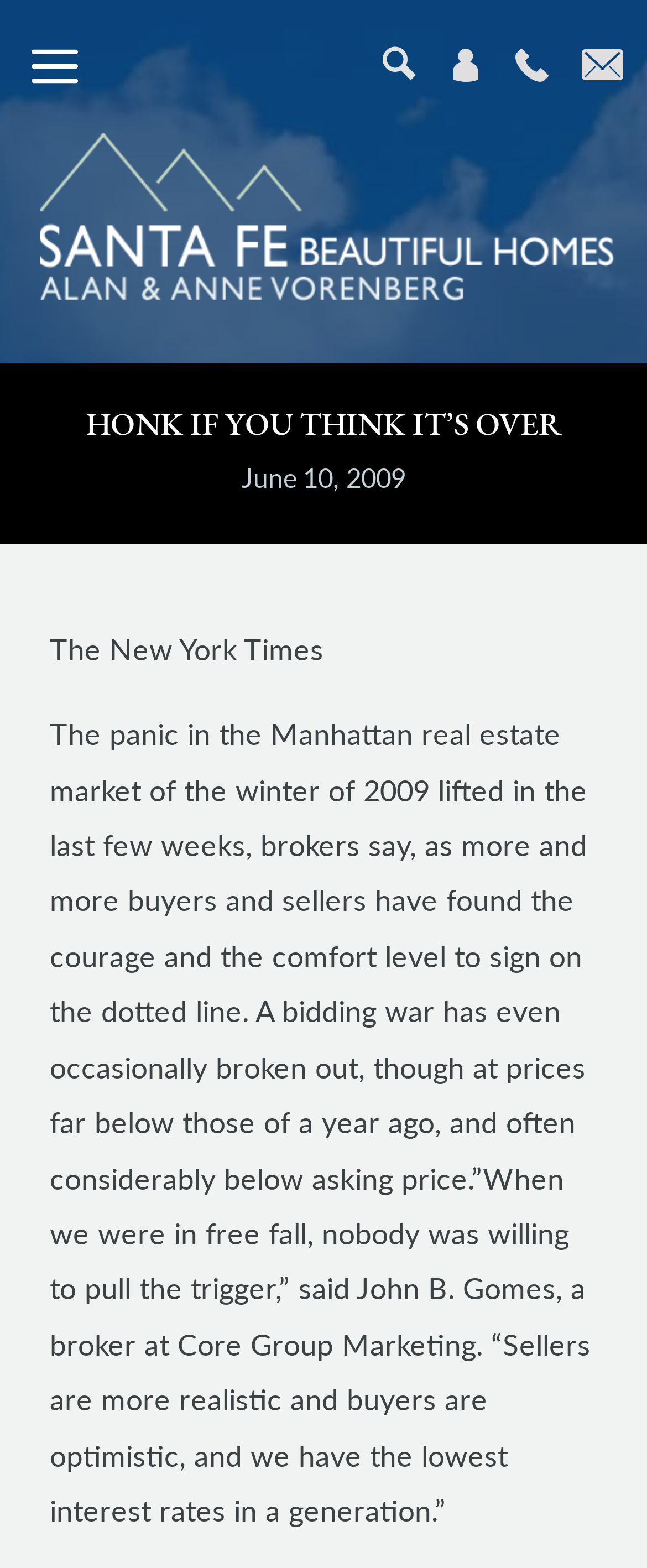What is the profession of John B. Gomes?
Answer the question with a single word or phrase, referring to the image.

Broker